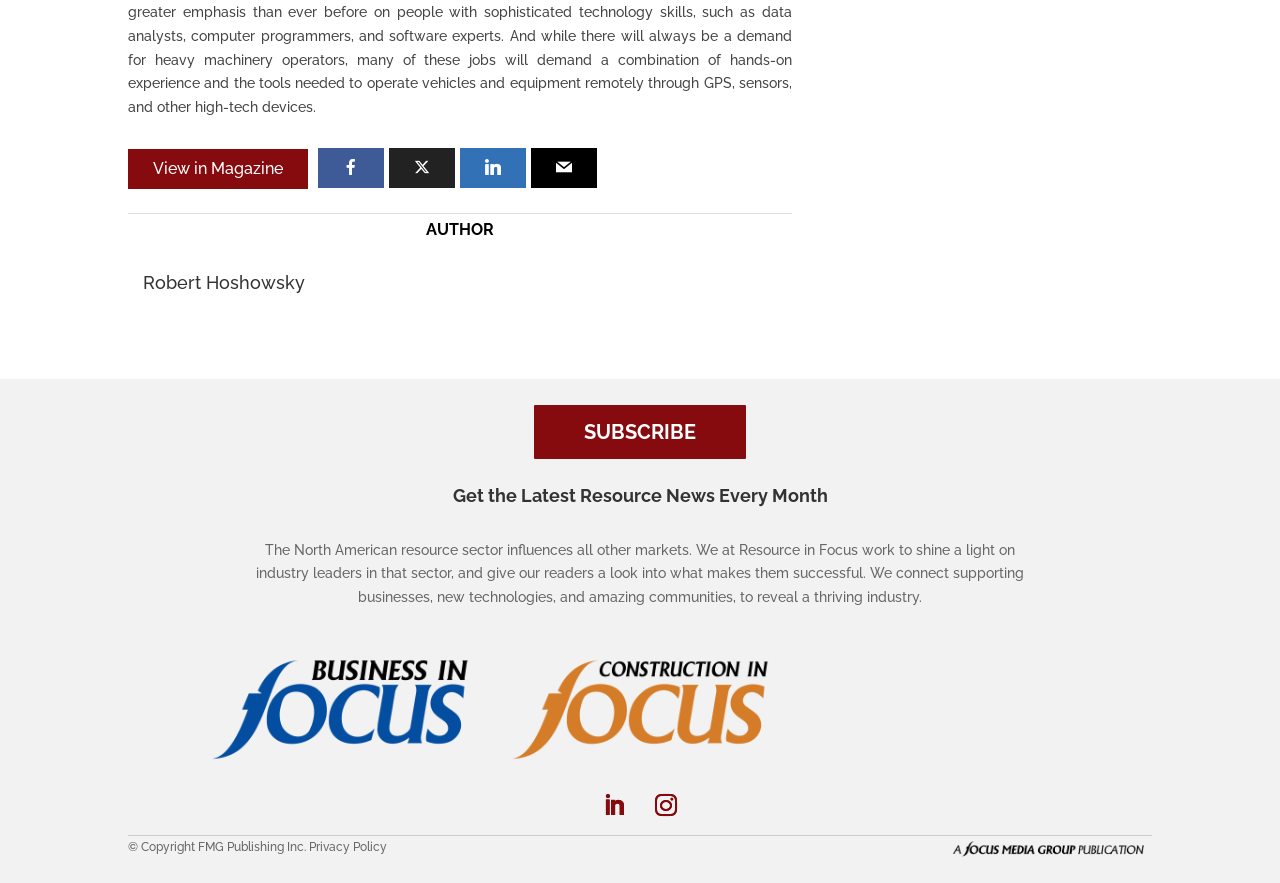Using the given element description, provide the bounding box coordinates (top-left x, top-left y, bottom-right x, bottom-right y) for the corresponding UI element in the screenshot: View in Magazine

[0.1, 0.169, 0.241, 0.214]